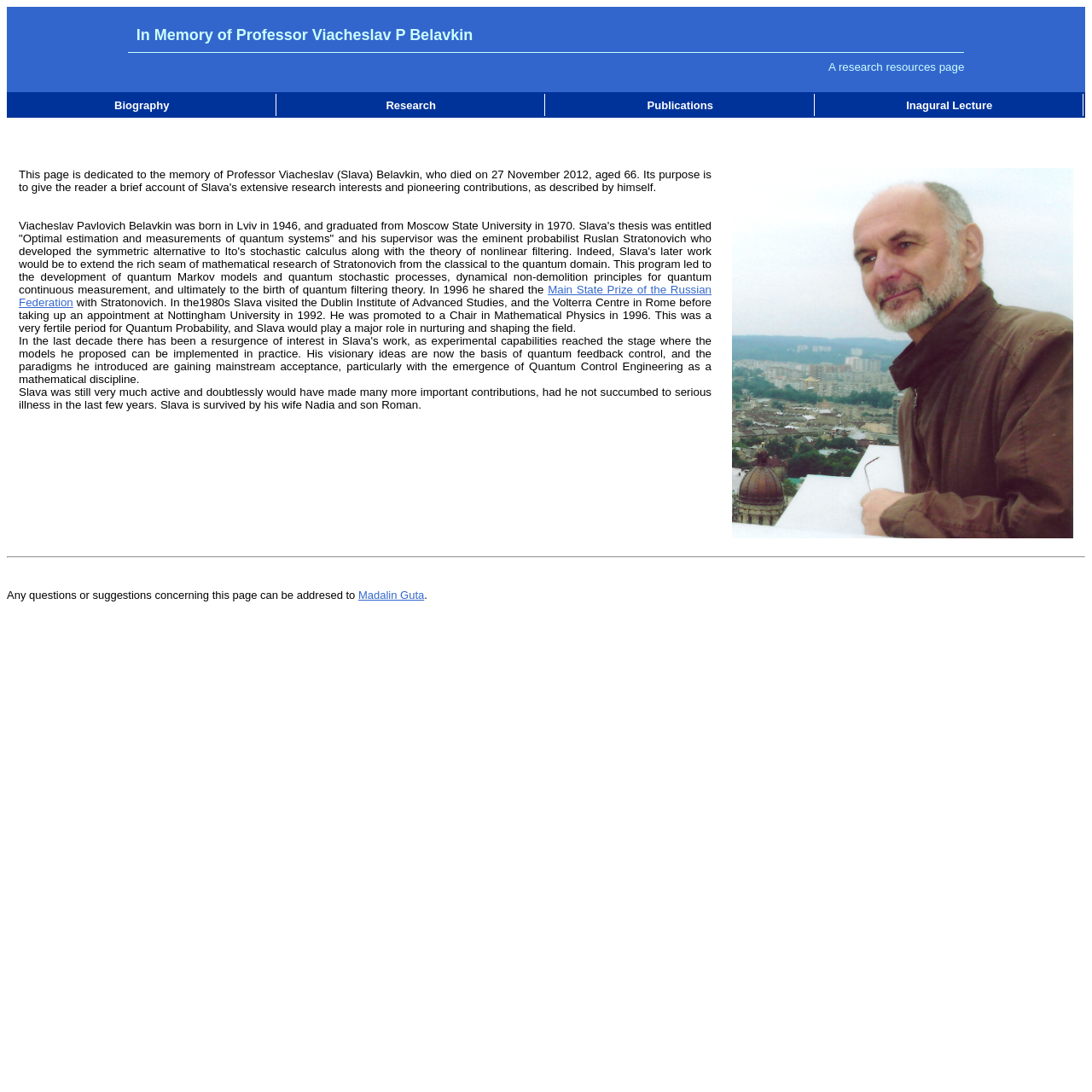Provide the bounding box for the UI element matching this description: "Madalin Guta".

[0.328, 0.539, 0.388, 0.551]